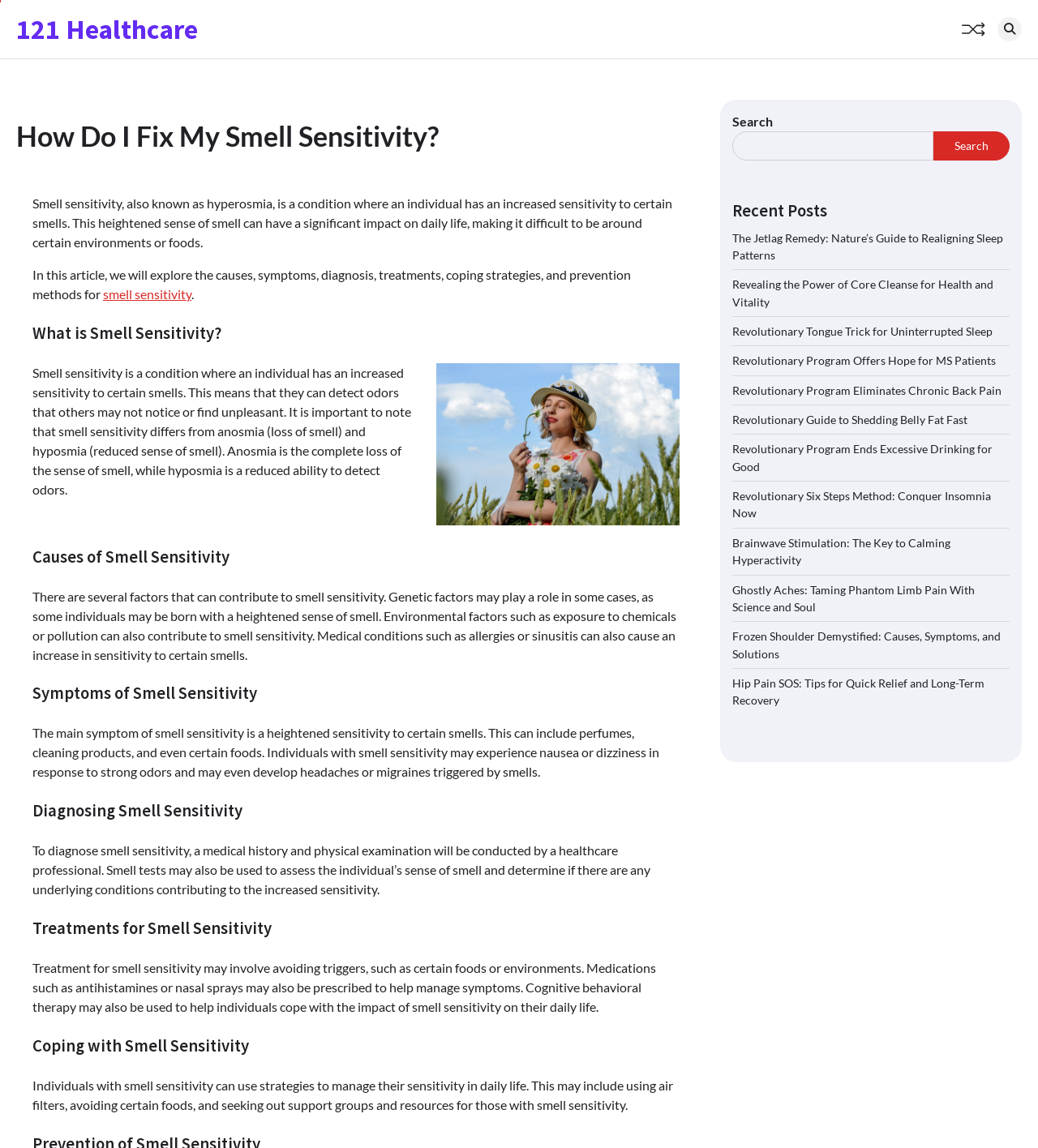How many recent posts are listed on the webpage? Examine the screenshot and reply using just one word or a brief phrase.

10